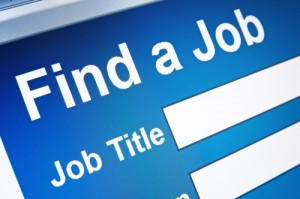What is the purpose of the editable fields?
Carefully analyze the image and provide a thorough answer to the question.

The caption states that the editable fields are labeled 'Job Title', which suggests that their purpose is to allow users to input specific job roles they are interested in.